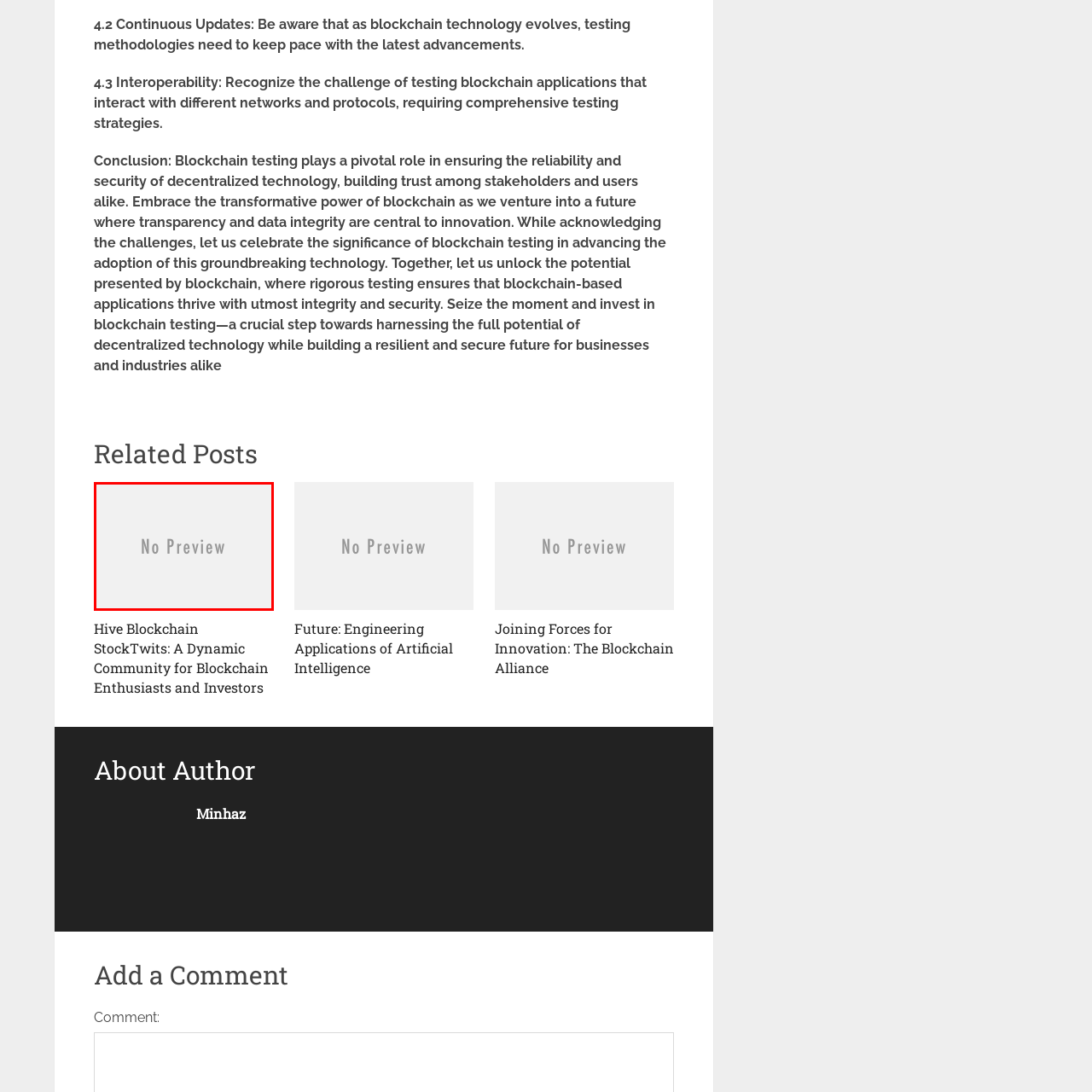What is the topic of the associated article?  
Inspect the image within the red boundary and offer a detailed explanation grounded in the visual information present in the image.

The article is titled 'Hive Blockchain StockTwits: A Dynamic Community for Blockchain Enthusiasts and Investors', which suggests that the topic of the article is blockchain technology, specifically its community and platforms like StockTwits that engage investors and enthusiasts within the blockchain space.